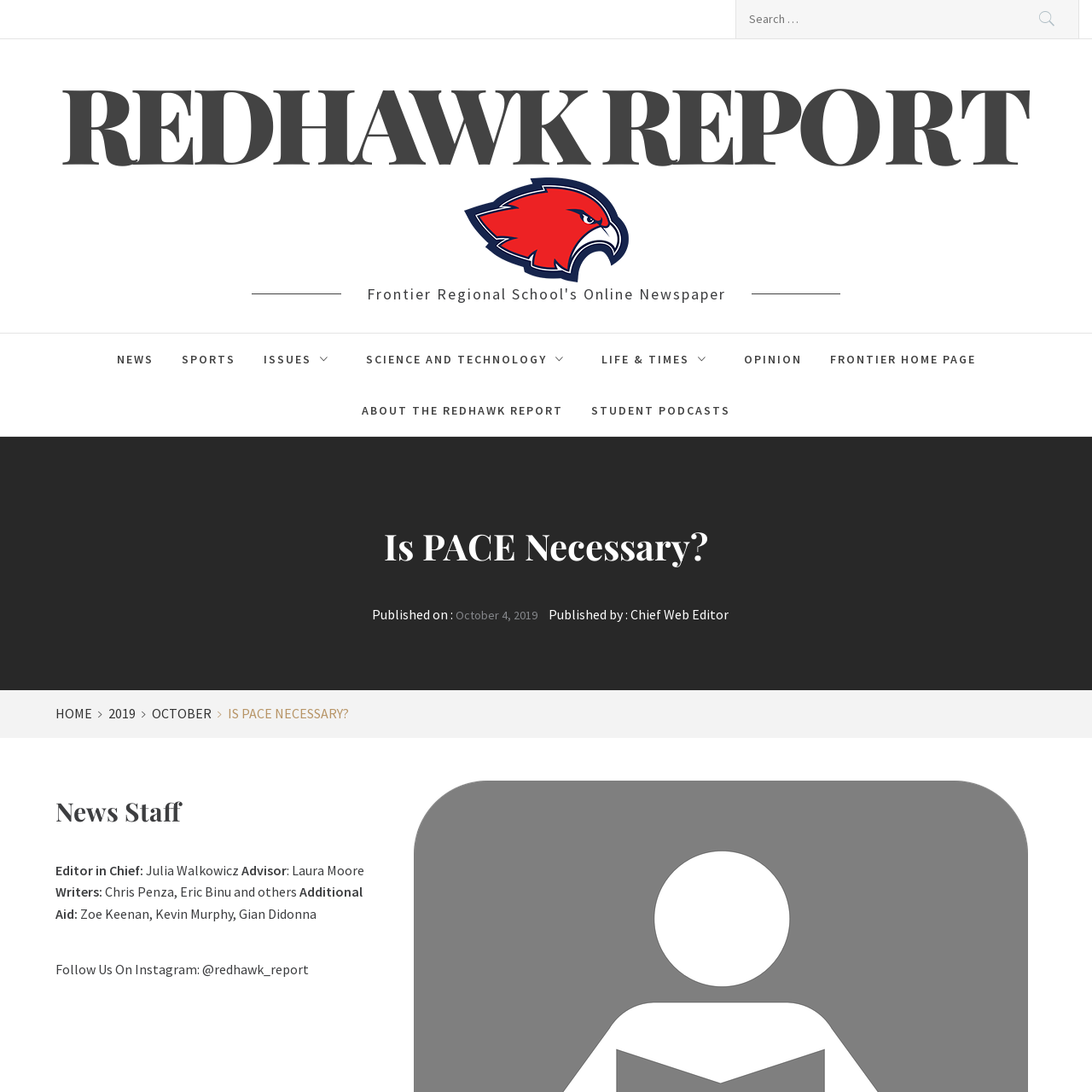Please find and provide the title of the webpage.

Is PACE Necessary?